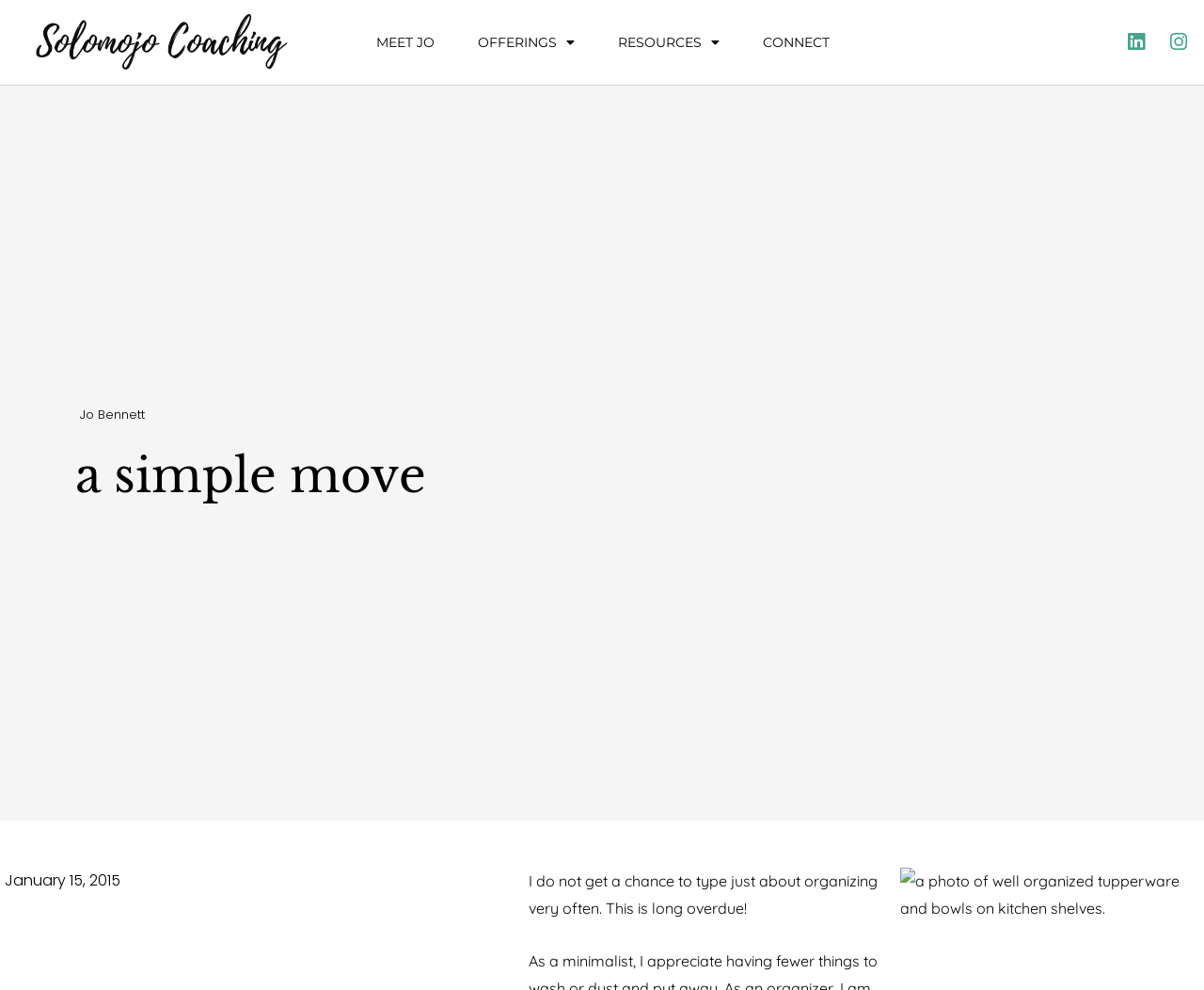Please determine the bounding box coordinates of the area that needs to be clicked to complete this task: 'view MEET JO page'. The coordinates must be four float numbers between 0 and 1, formatted as [left, top, right, bottom].

[0.297, 0.0, 0.376, 0.086]